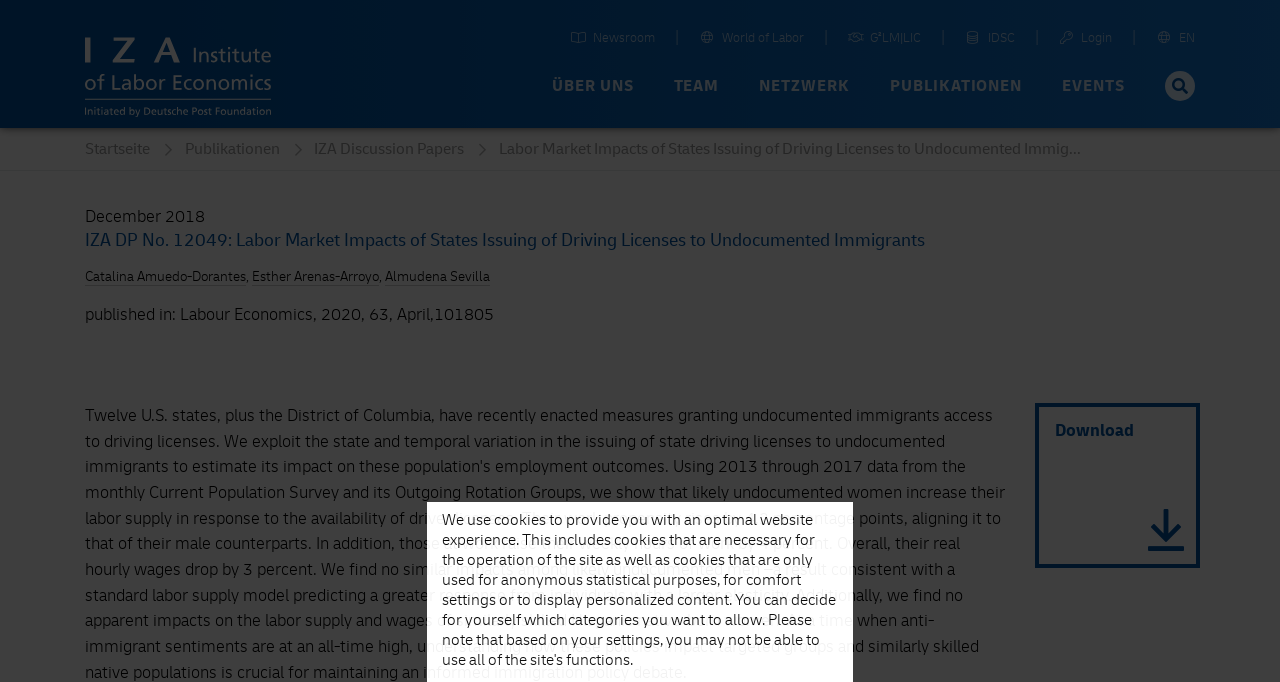Locate the bounding box coordinates of the element you need to click to accomplish the task described by this instruction: "Visit the start page".

[0.066, 0.204, 0.144, 0.233]